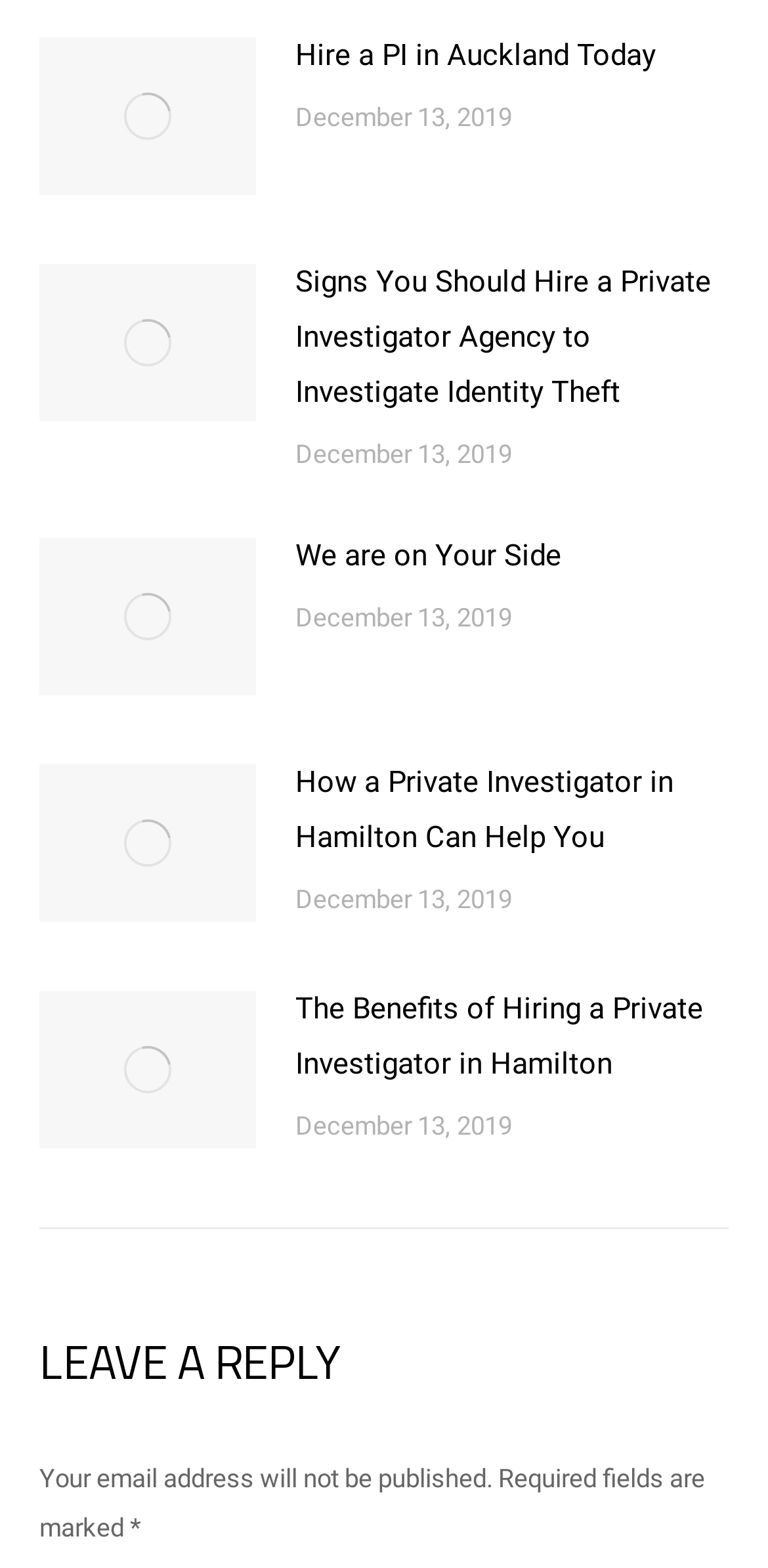Determine the bounding box coordinates of the section to be clicked to follow the instruction: "Click the 'How a Private Investigator in Hamilton Can Help You' link". The coordinates should be given as four float numbers between 0 and 1, formatted as [left, top, right, bottom].

[0.385, 0.481, 0.949, 0.552]